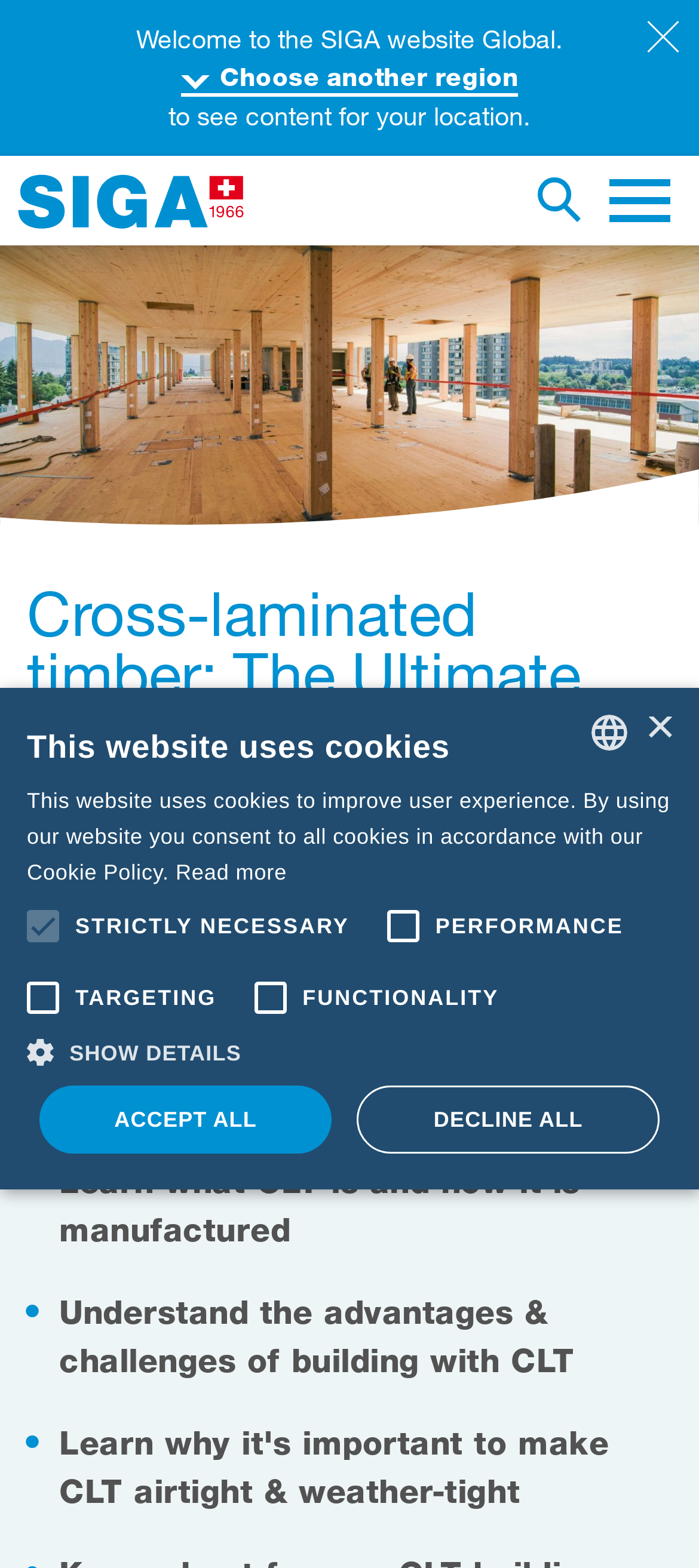What is the purpose of this guide?
Examine the webpage screenshot and provide an in-depth answer to the question.

The purpose of this guide is to help with CLT construction projects as stated in the text 'Your complete guide to future CLT construction projects.' and the presence of sections like 'This Guide will help you to:' which lists the benefits of the guide.